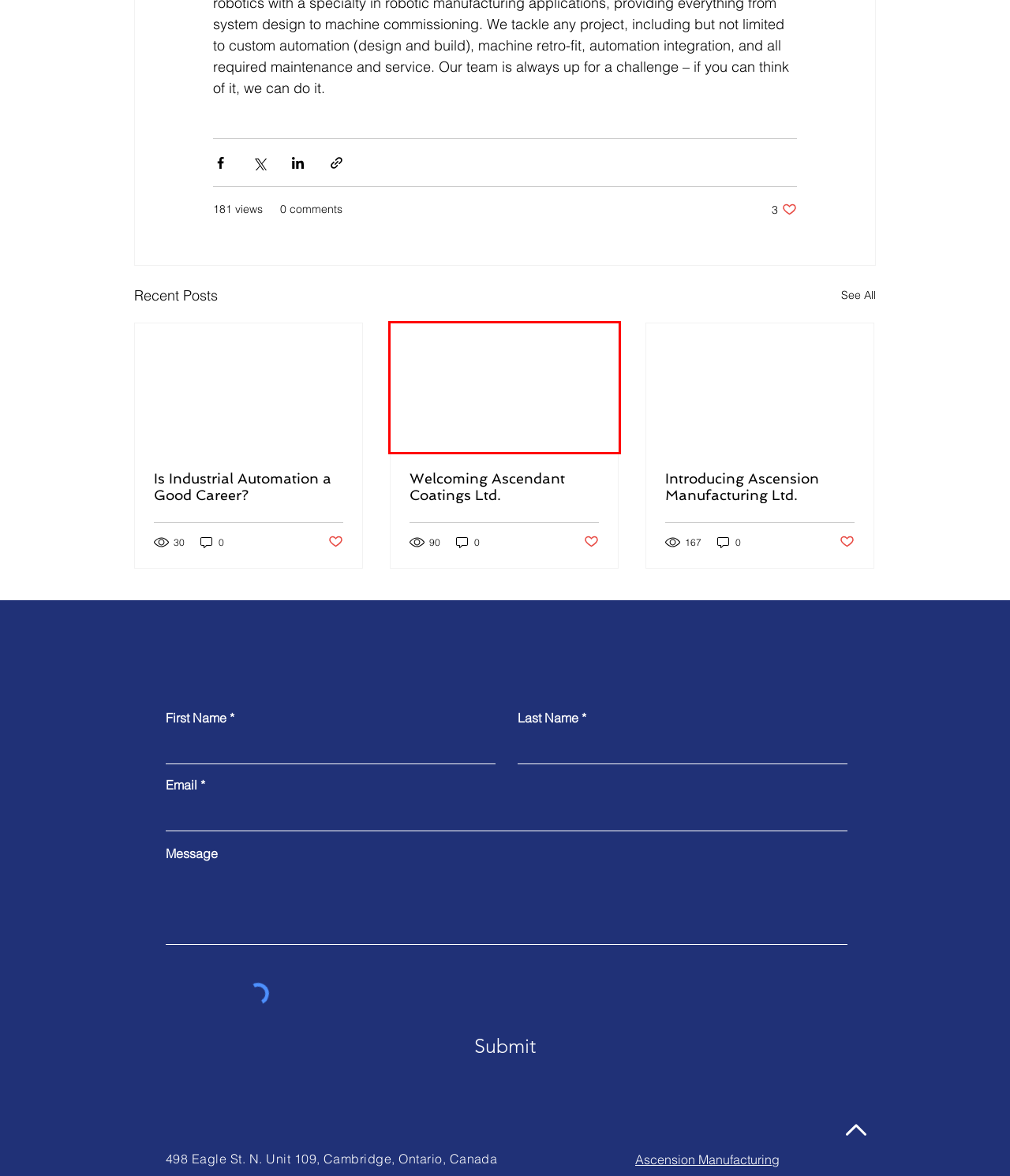Given a screenshot of a webpage with a red bounding box around an element, choose the most appropriate webpage description for the new page displayed after clicking the element within the bounding box. Here are the candidates:
A. Is Industrial Automation a Good Career?
B. Welcoming Ascendant Coatings Ltd.
C. Ascension Manufacturing Ltd. | Manufacturing | 498 Eagle Street North, Cambridge, ON, Canada
D. Home | Ascendant Coatings | Industrial Painting | 498 Eagle St. N., Cambridge, ON, Canada
E. Introducing Ascension Manufacturing Ltd.
F. Industry 4.0 | Ascension Automation | Cambridge
G. Jobs (All) | Ascension Automation
H. Automation | Ascension Automation | Cambridge

B